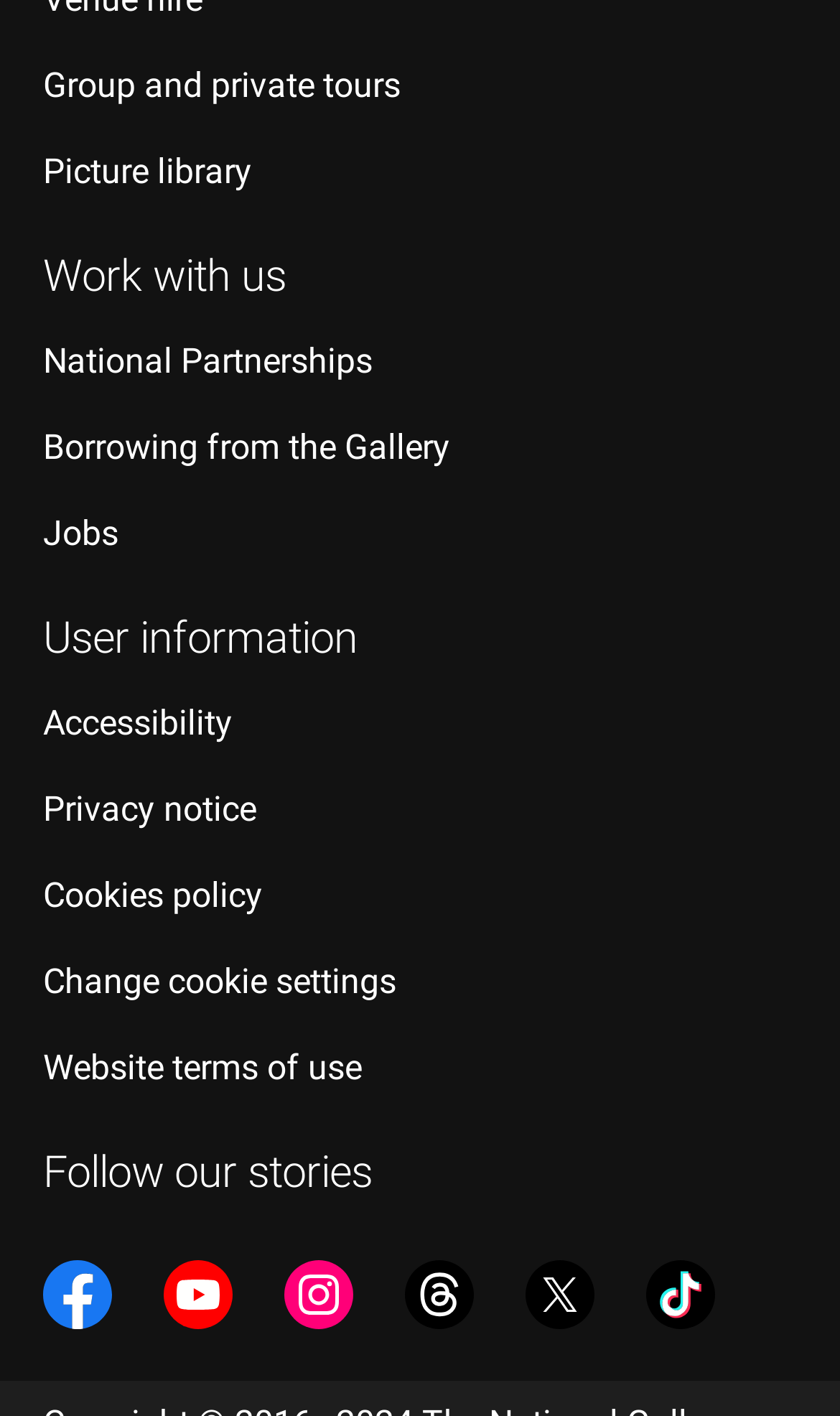Kindly determine the bounding box coordinates for the area that needs to be clicked to execute this instruction: "Upvote the comment".

None